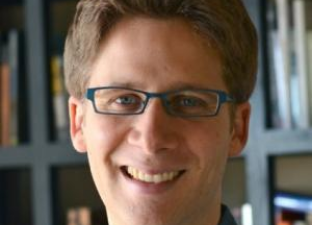Give a one-word or short phrase answer to the question: 
What is Tom Griffiths the director of?

Computational Cognitive Science Lab